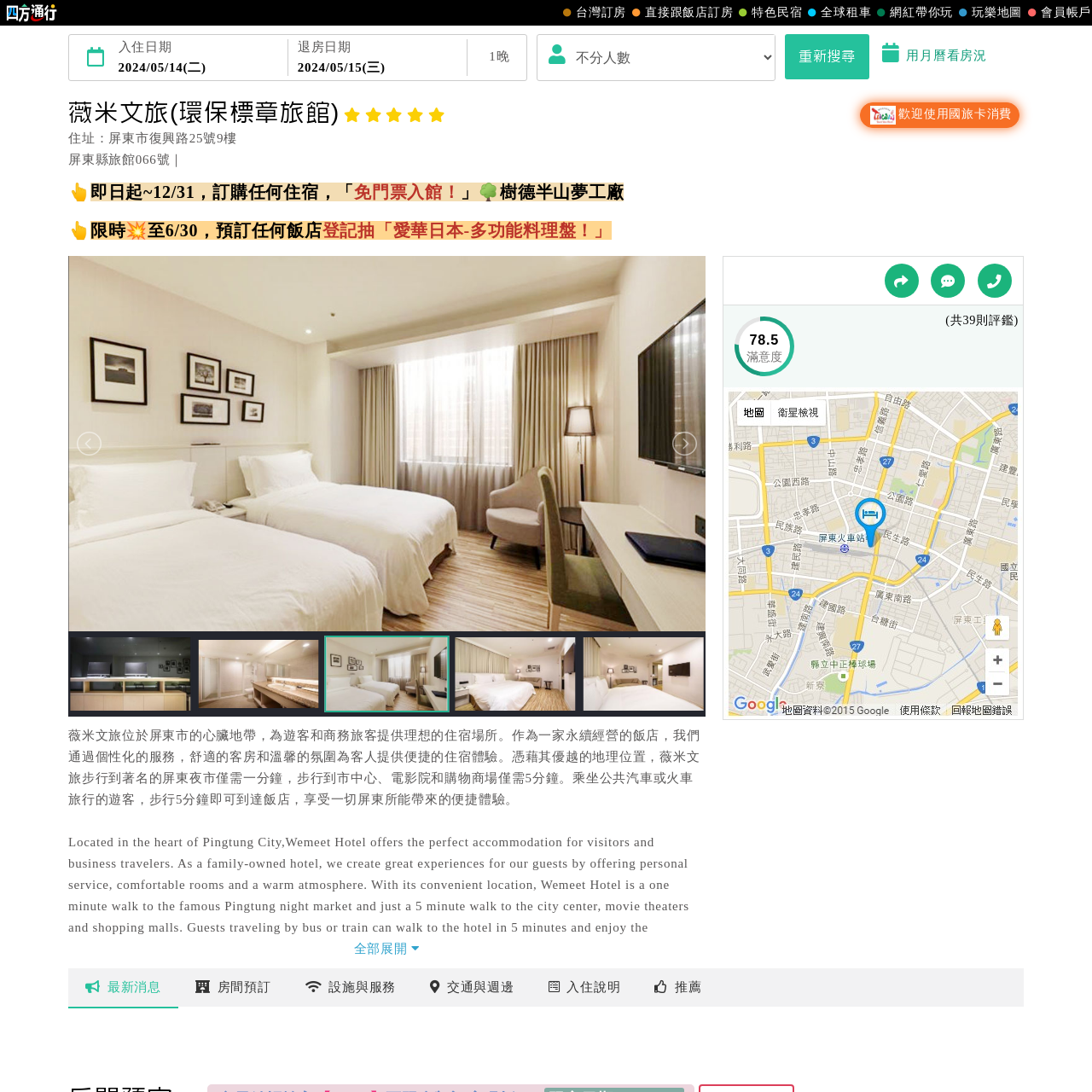Use the image within the highlighted red box to answer the following question with a single word or phrase:
Where is Wemeet Hotel located?

Pingtung City